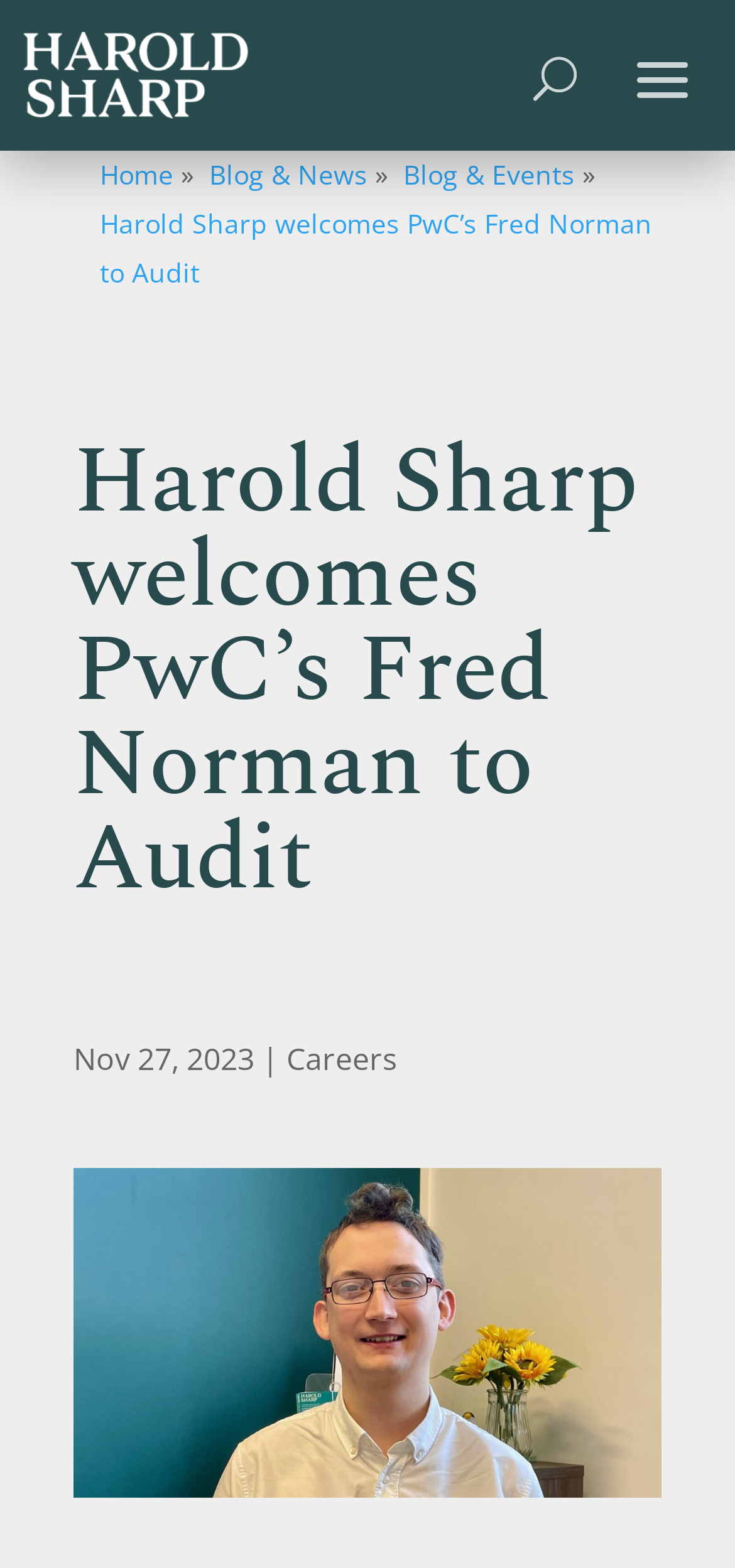What is the type of content on this webpage?
Refer to the image and give a detailed answer to the question.

By analyzing the webpage structure and content, we can infer that this webpage is a news article, as it contains a title, date, and text describing an event.